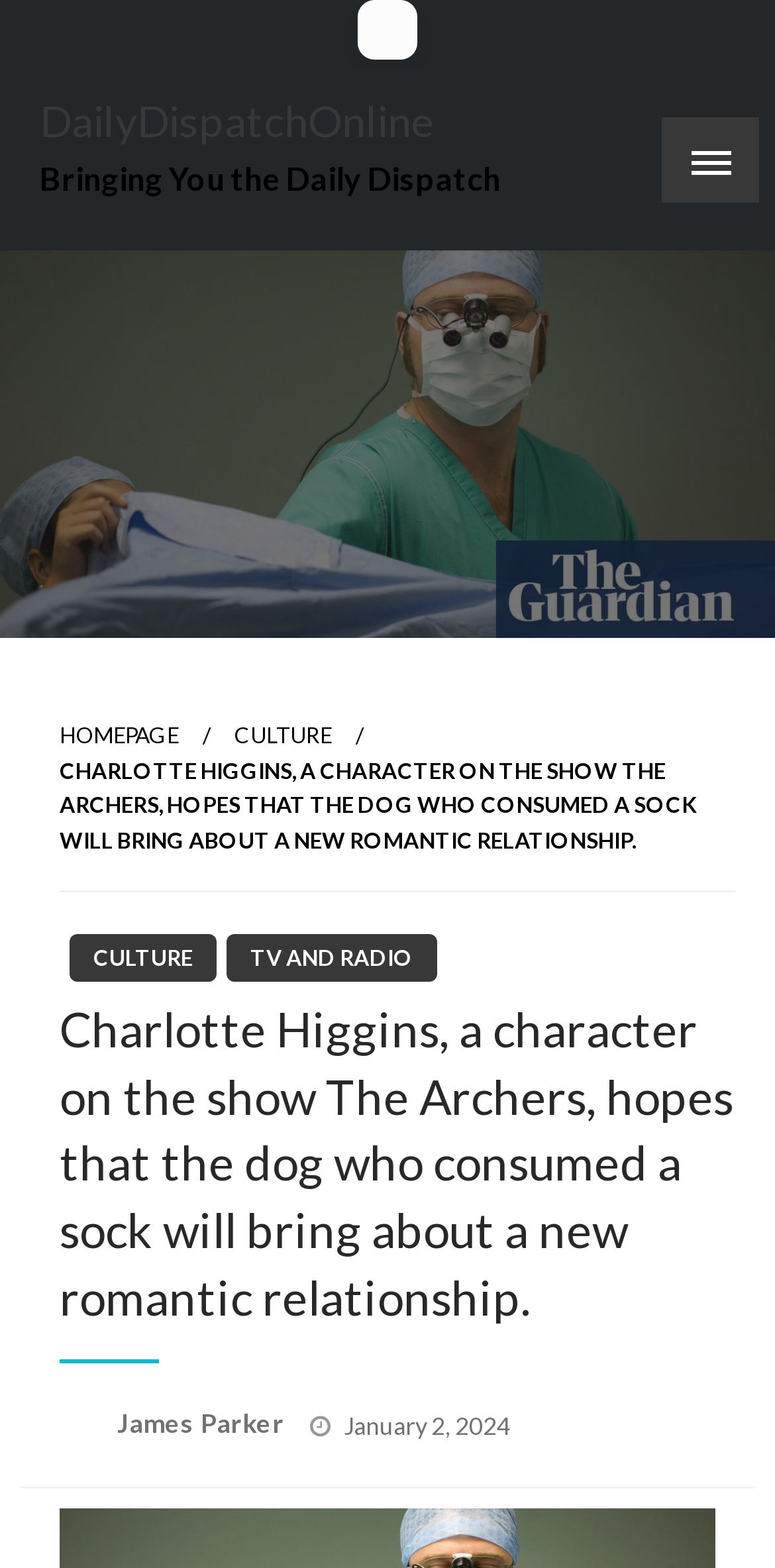Specify the bounding box coordinates for the region that must be clicked to perform the given instruction: "Email this story".

None